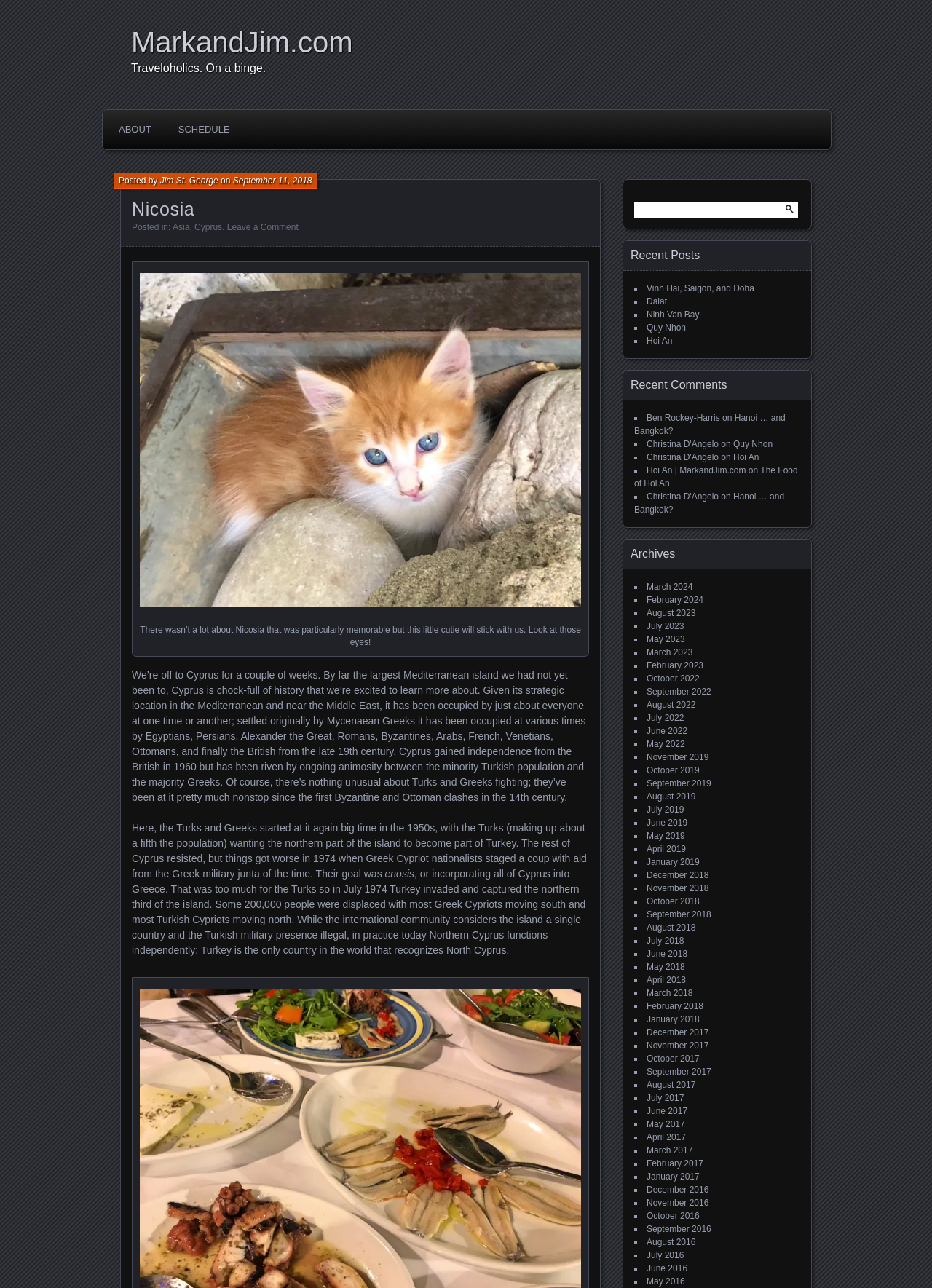Who wrote the current post?
Based on the screenshot, provide a one-word or short-phrase response.

Jim St. George